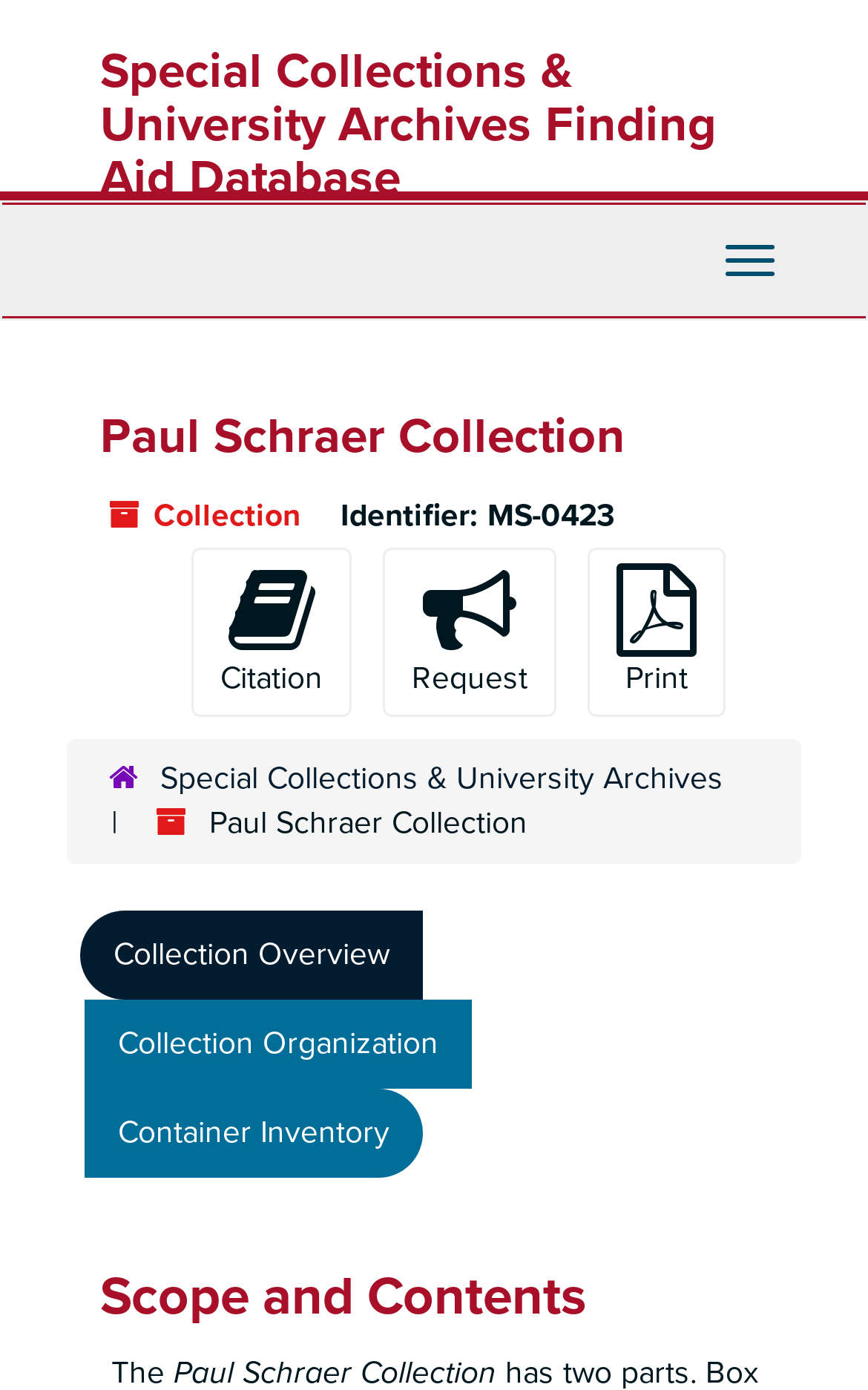Identify the bounding box coordinates of the area that should be clicked in order to complete the given instruction: "Click the concluded projects link". The bounding box coordinates should be four float numbers between 0 and 1, i.e., [left, top, right, bottom].

None